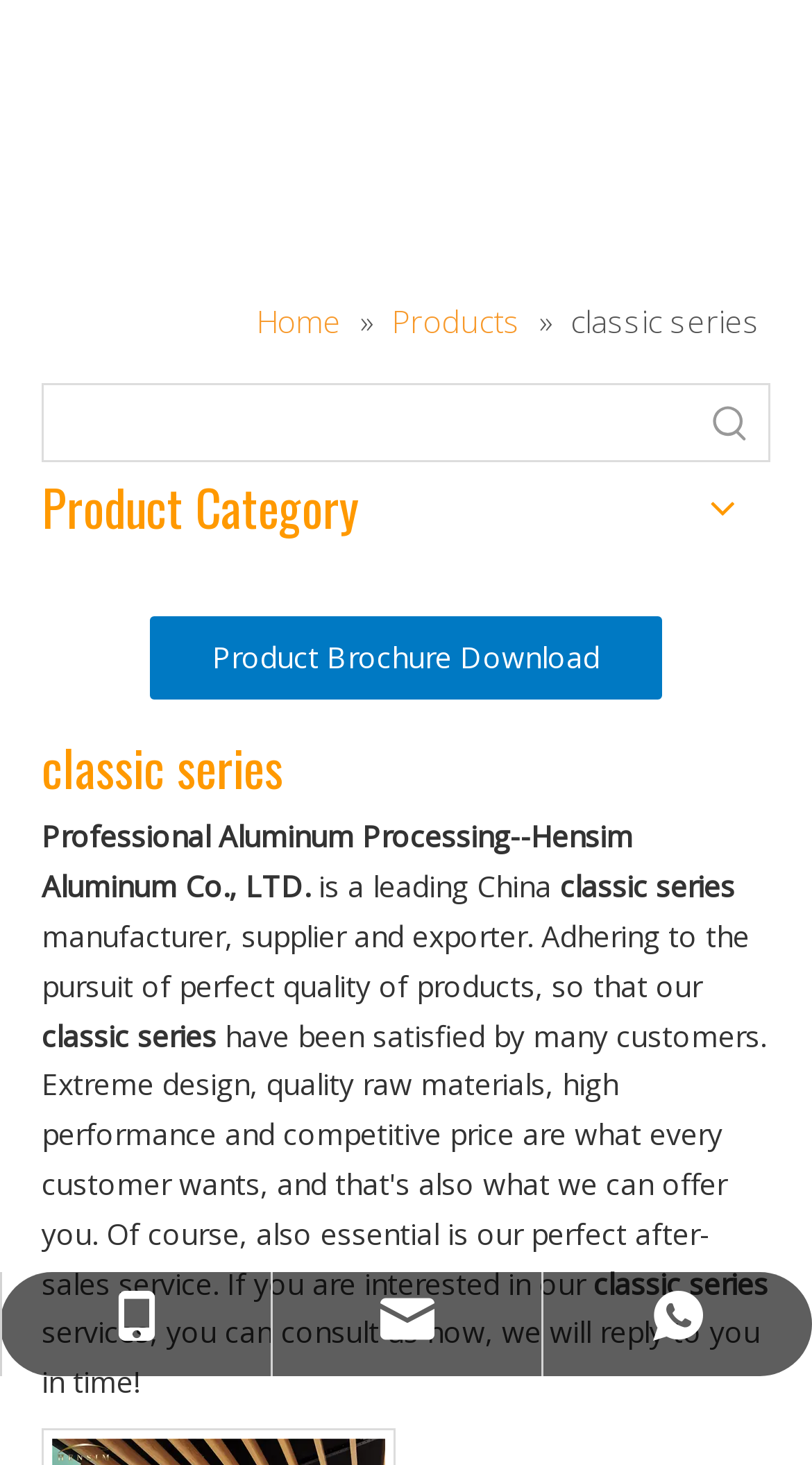What is the product category?
Give a detailed explanation using the information visible in the image.

The product category can be found in the heading element 'Product Category' and the static text element 'classic series' located below the navigation menu.